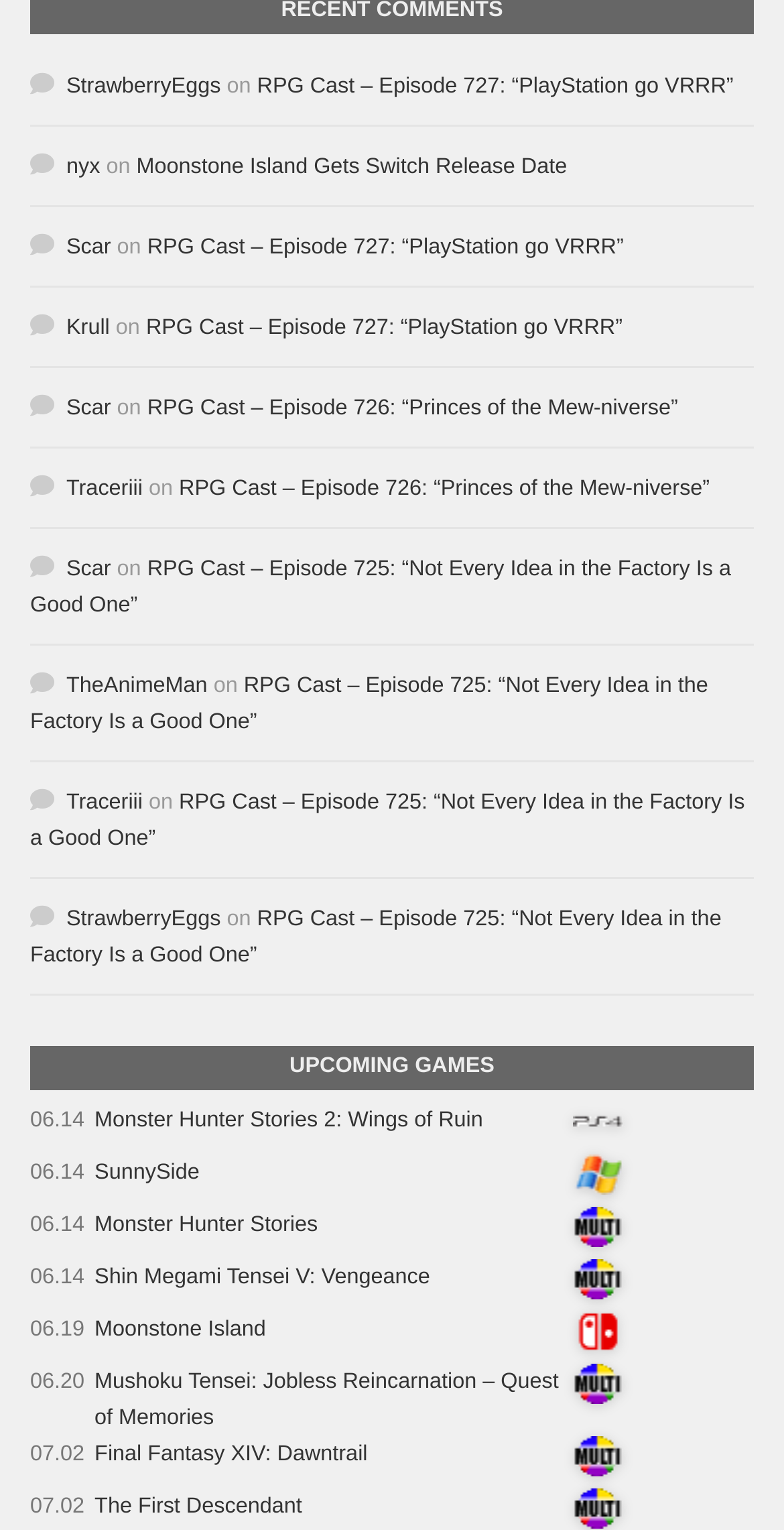Please provide the bounding box coordinates for the element that needs to be clicked to perform the following instruction: "Read RPG Cast – Episode 727". The coordinates should be given as four float numbers between 0 and 1, i.e., [left, top, right, bottom].

[0.328, 0.083, 0.936, 0.098]